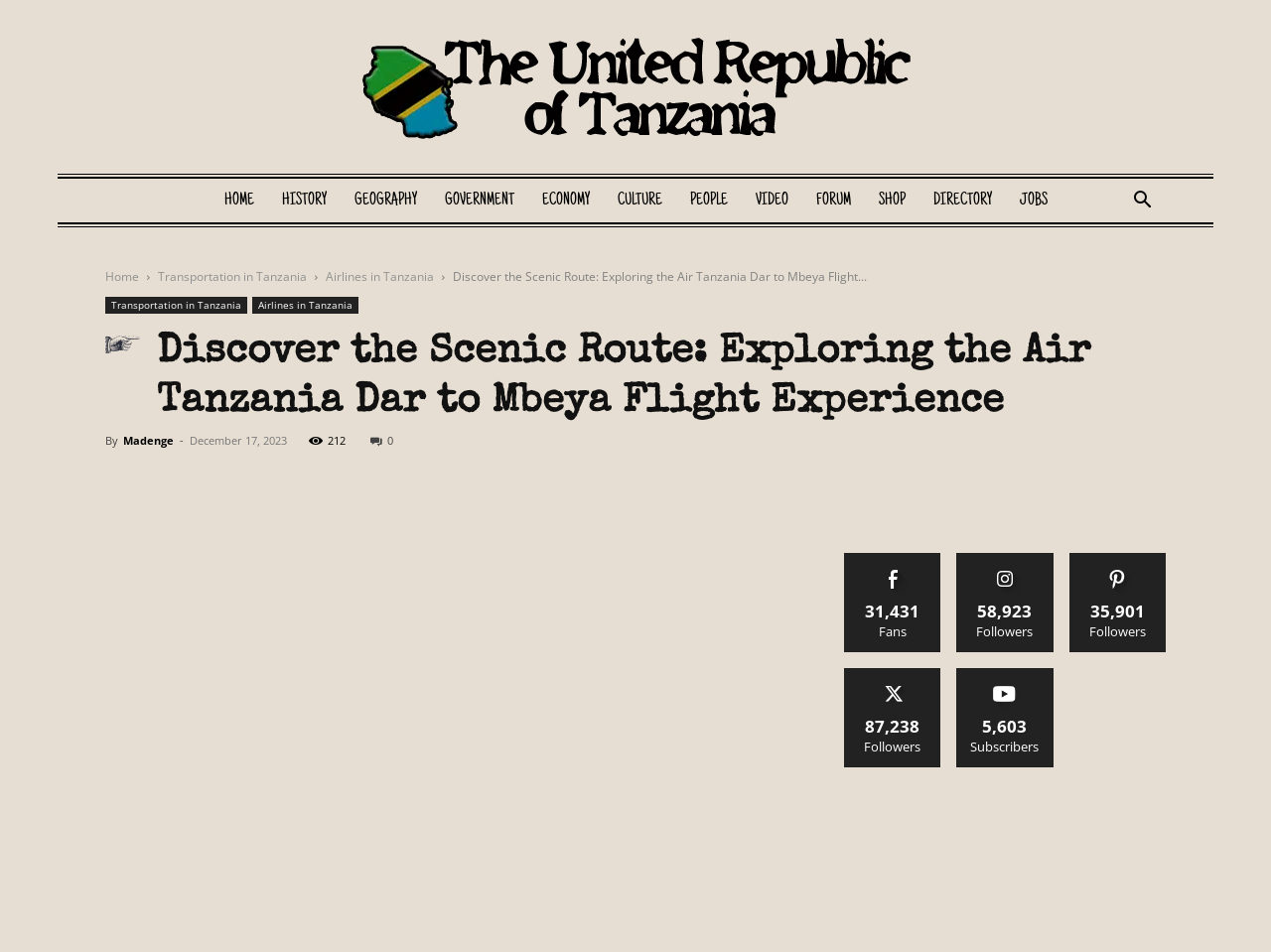Using the information in the image, give a comprehensive answer to the question: 
How many fans are there?

I found the number of fans by looking at the text '31,431' next to the label 'Fans'.